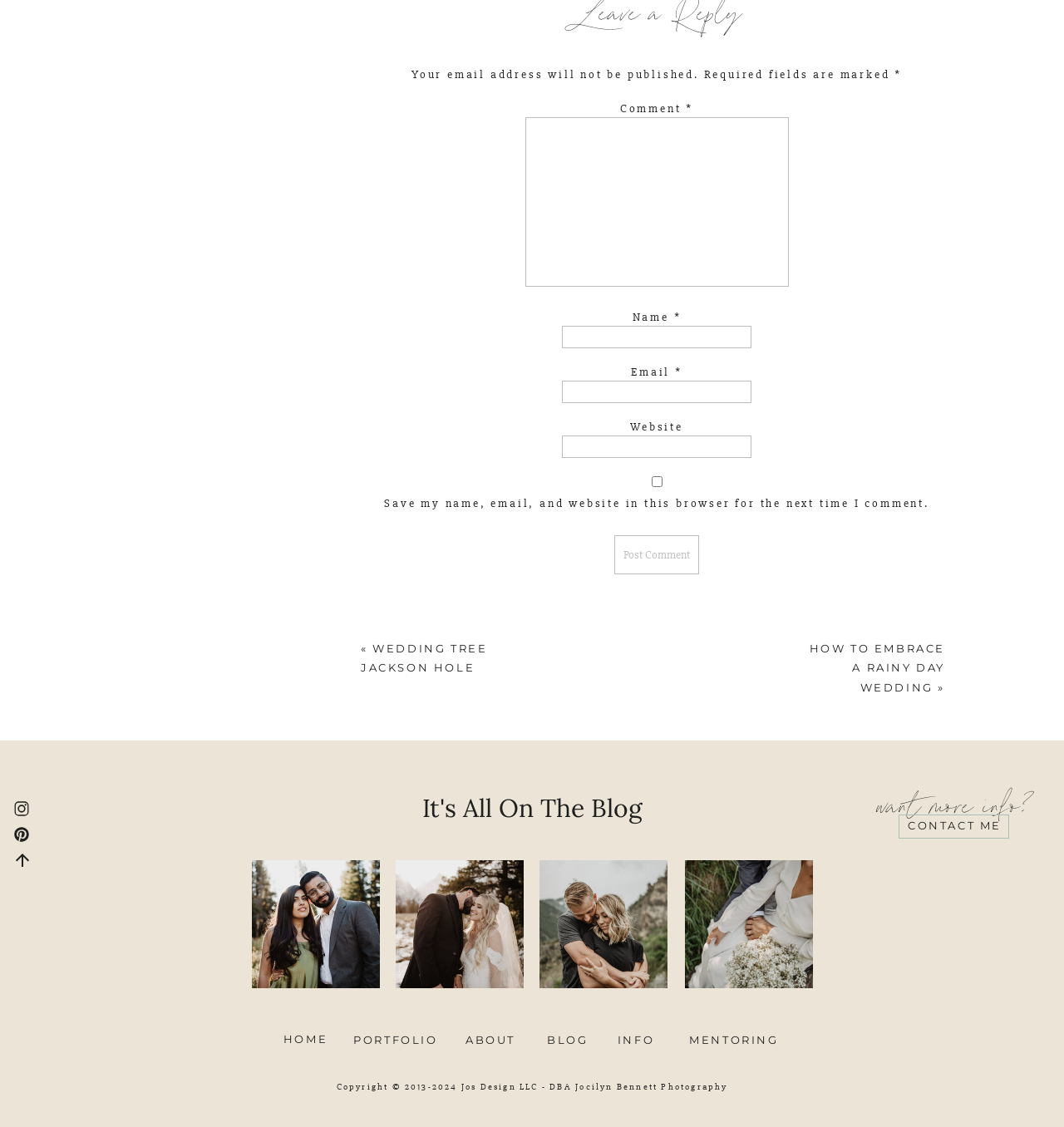Please identify the bounding box coordinates of the element's region that needs to be clicked to fulfill the following instruction: "Enter your comment". The bounding box coordinates should consist of four float numbers between 0 and 1, i.e., [left, top, right, bottom].

[0.493, 0.104, 0.741, 0.254]